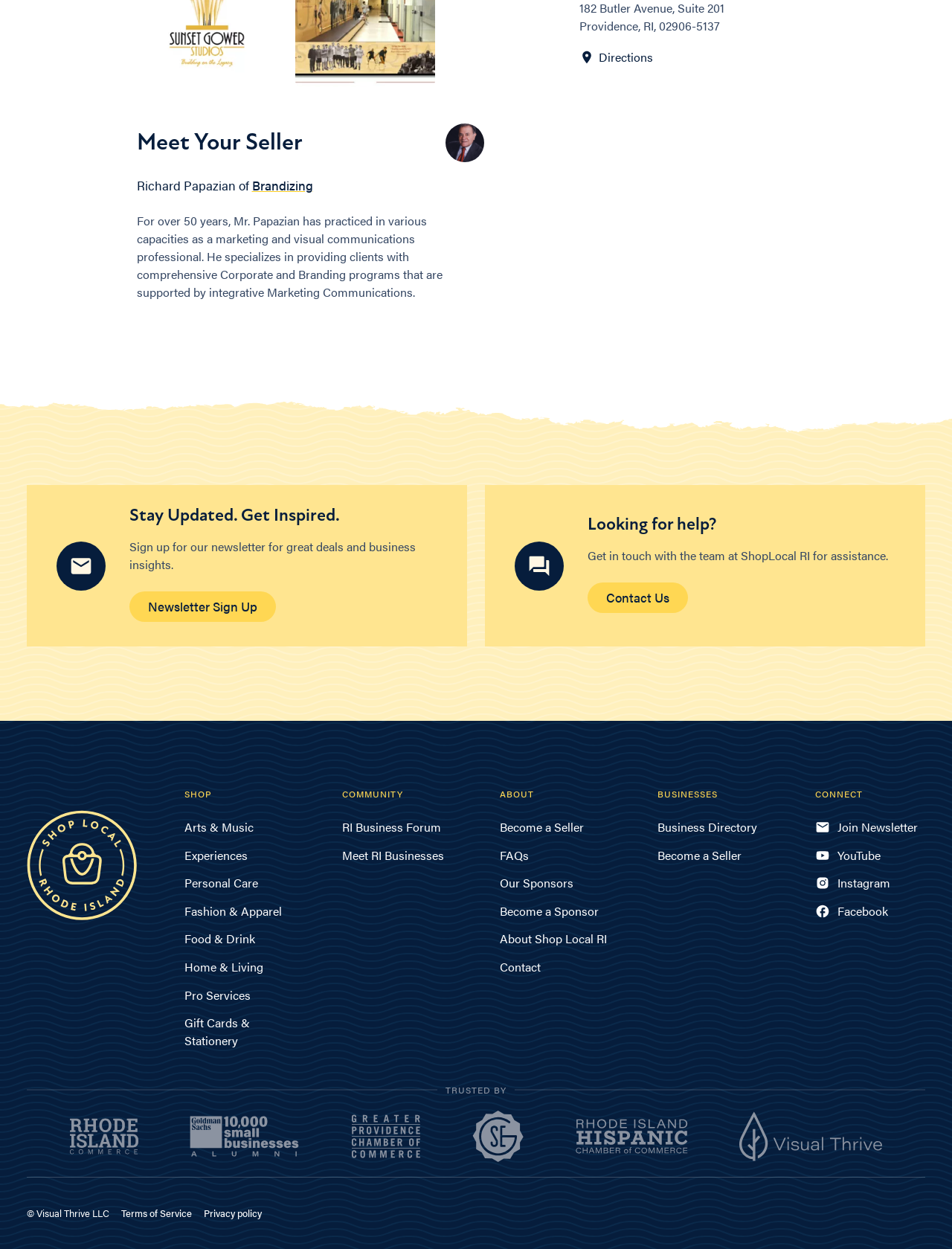Bounding box coordinates are specified in the format (top-left x, top-left y, bottom-right x, bottom-right y). All values are floating point numbers bounded between 0 and 1. Please provide the bounding box coordinate of the region this sentence describes: Meet RI Businesses

[0.359, 0.678, 0.466, 0.691]